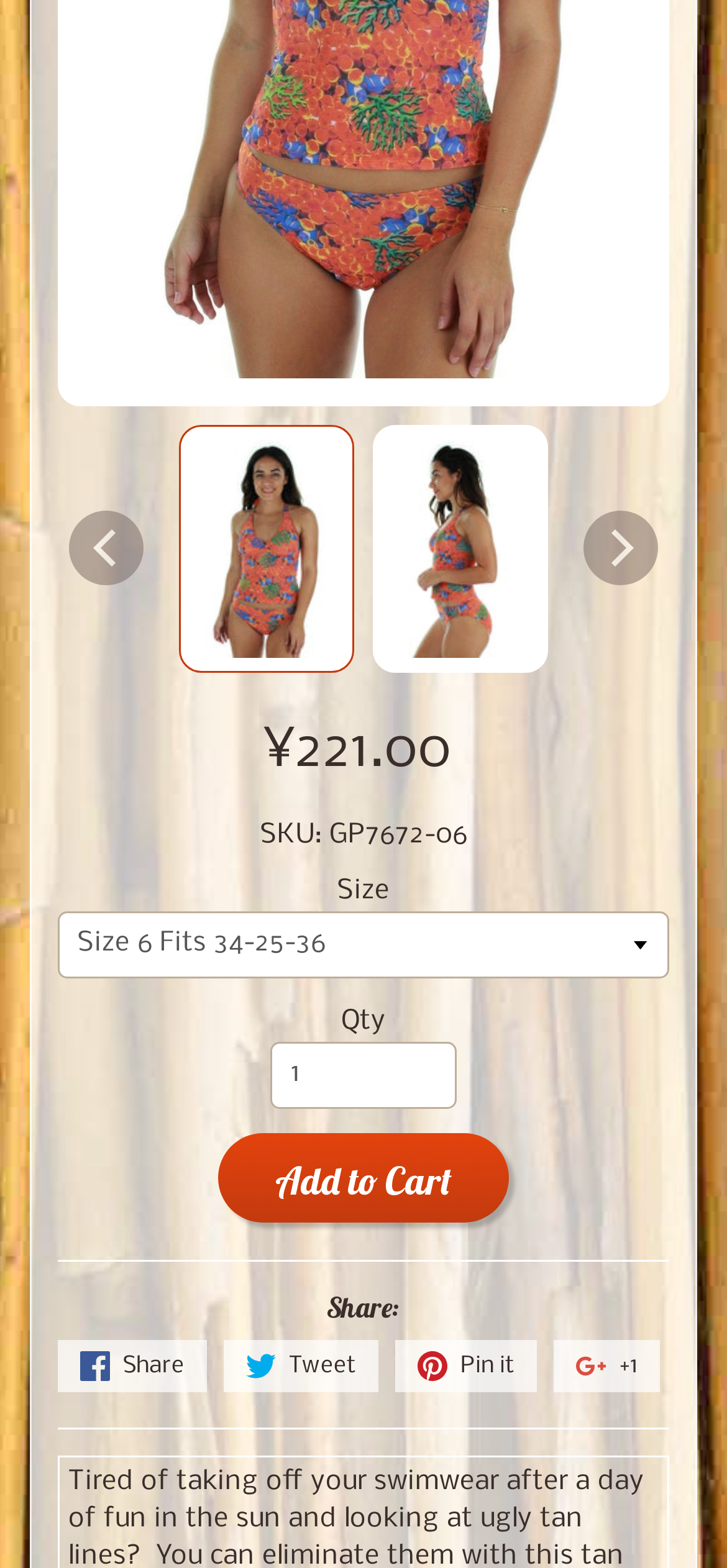Refer to the image and provide an in-depth answer to the question: 
What is the SKU of the product?

I found the SKU of the product by looking at the StaticText element with the text 'SKU: GP7672-06' which is located at the coordinates [0.358, 0.524, 0.642, 0.542].